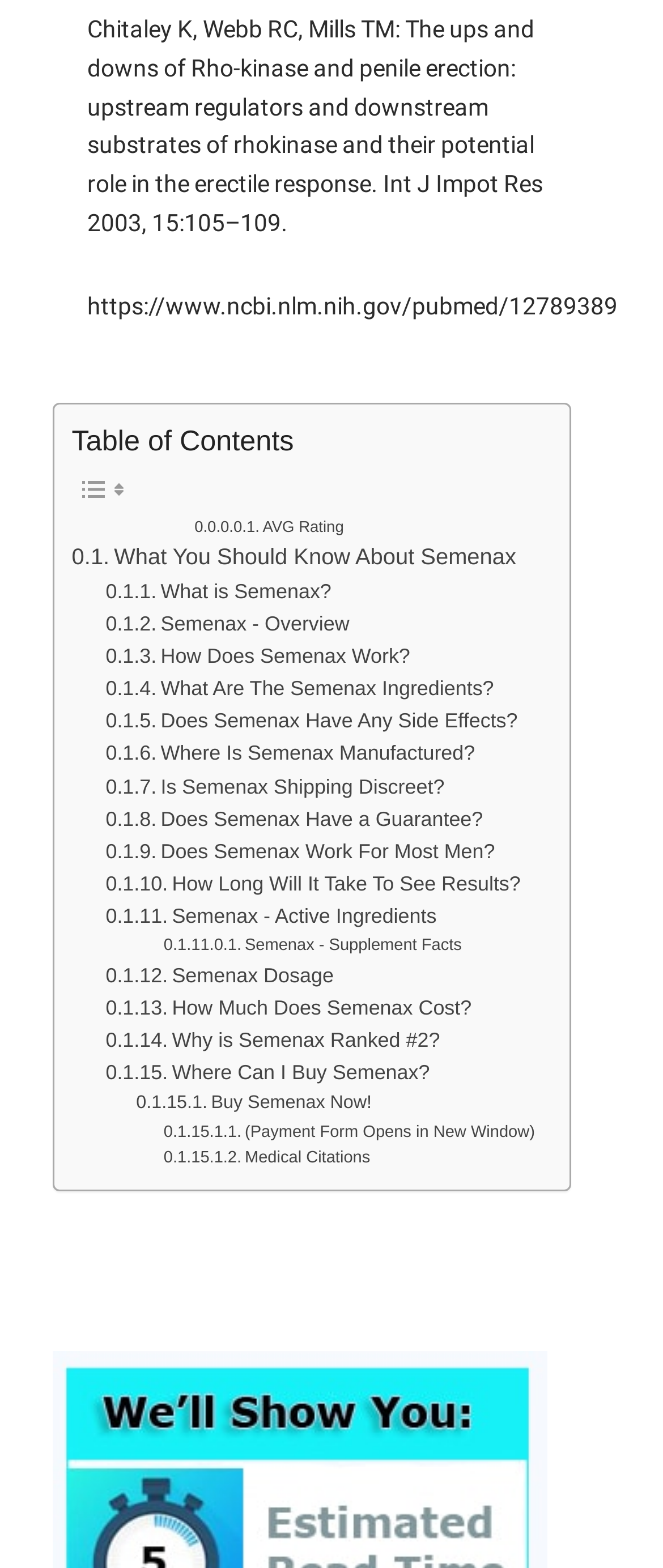Answer briefly with one word or phrase:
What is the URL mentioned on the webpage?

https://www.ncbi.nlm.nih.gov/pubmed/12789389